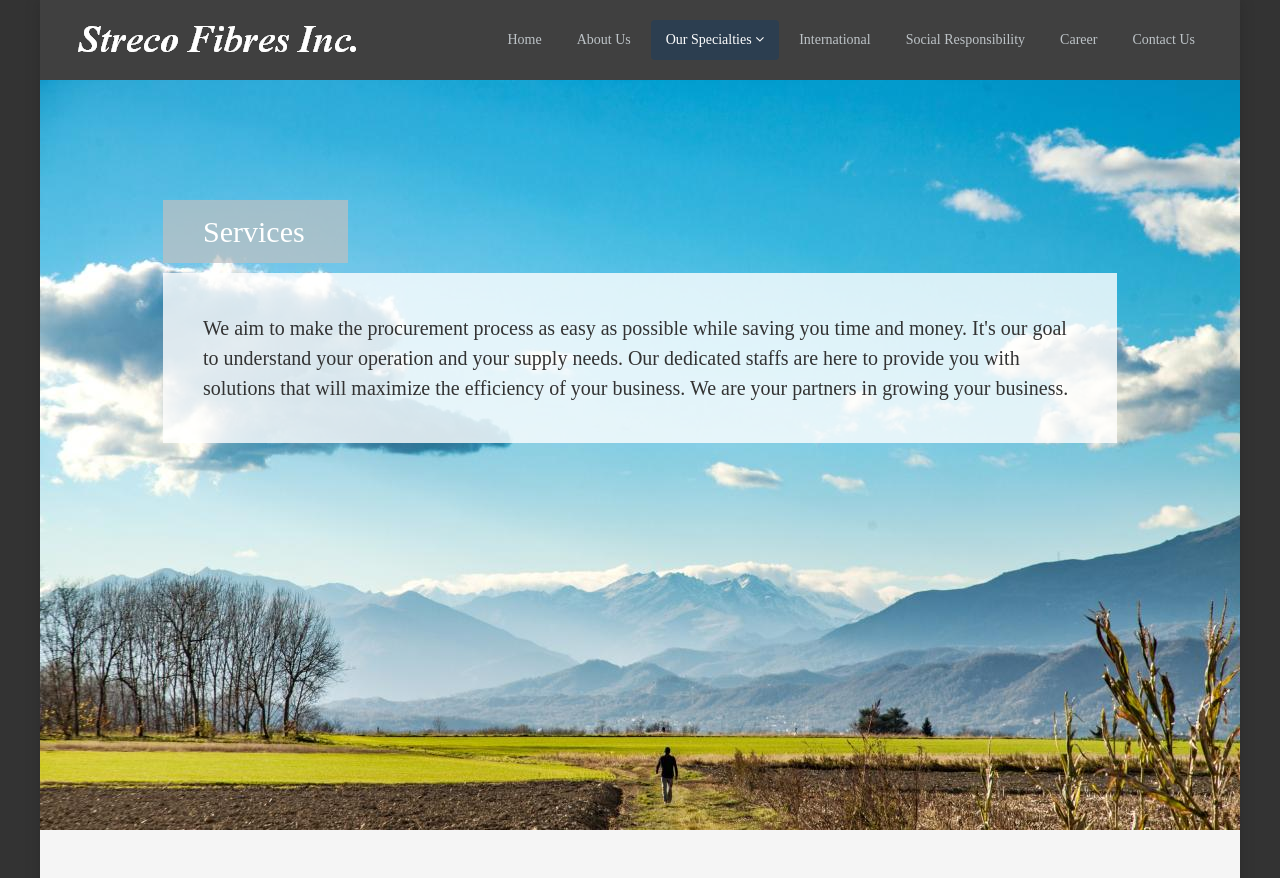Determine the bounding box coordinates of the region to click in order to accomplish the following instruction: "contact the company". Provide the coordinates as four float numbers between 0 and 1, specifically [left, top, right, bottom].

[0.873, 0.023, 0.945, 0.068]